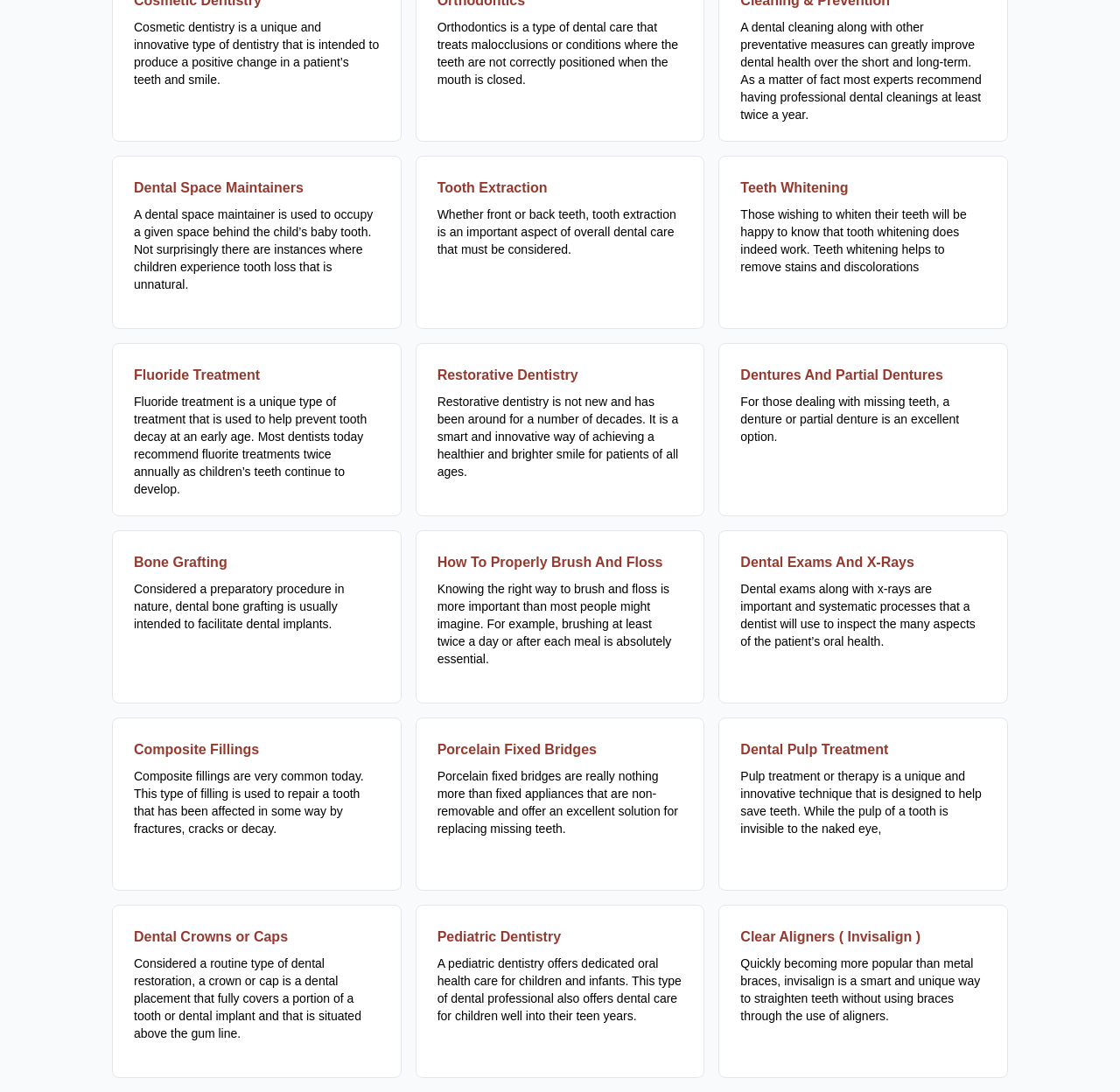Specify the bounding box coordinates of the element's region that should be clicked to achieve the following instruction: "Discover restorative dentistry". The bounding box coordinates consist of four float numbers between 0 and 1, in the format [left, top, right, bottom].

[0.371, 0.314, 0.629, 0.473]